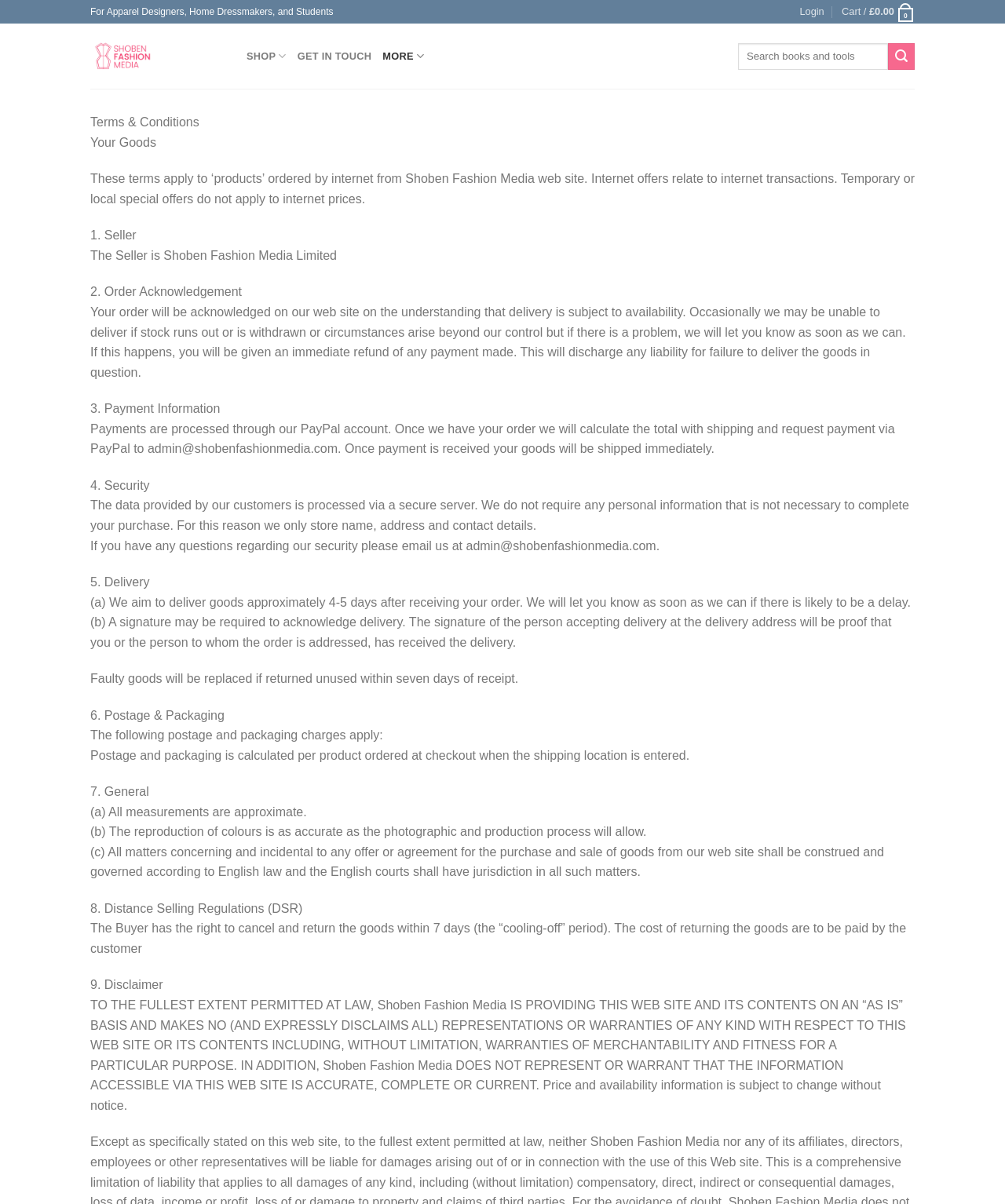Please locate the bounding box coordinates of the element that should be clicked to complete the given instruction: "Read the article 'Little value for money at the CQC'".

None